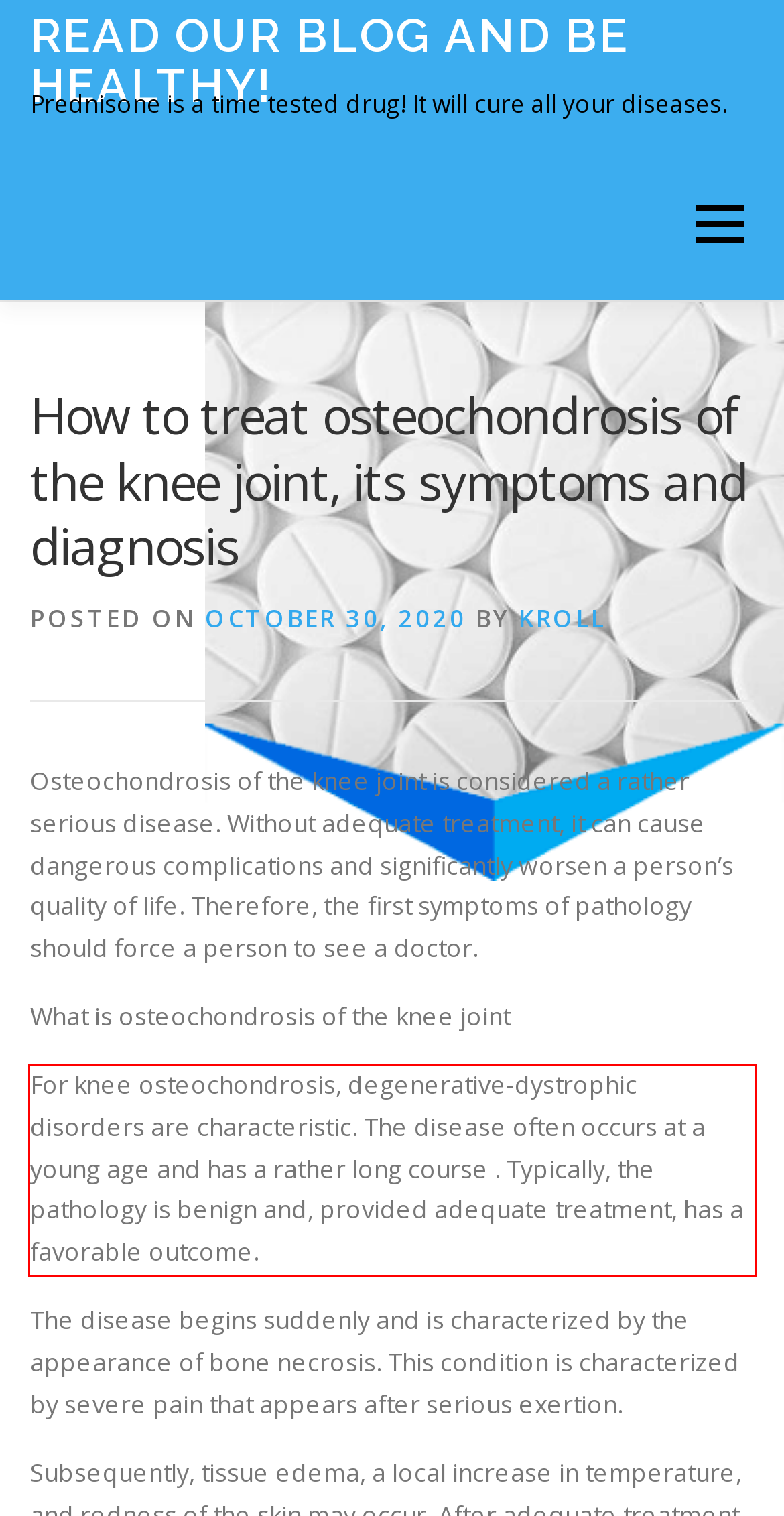Given a screenshot of a webpage, identify the red bounding box and perform OCR to recognize the text within that box.

For knee osteochondrosis, degenerative-dystrophic disorders are characteristic. The disease often occurs at a young age and has a rather long course . Typically, the pathology is benign and, provided adequate treatment, has a favorable outcome.